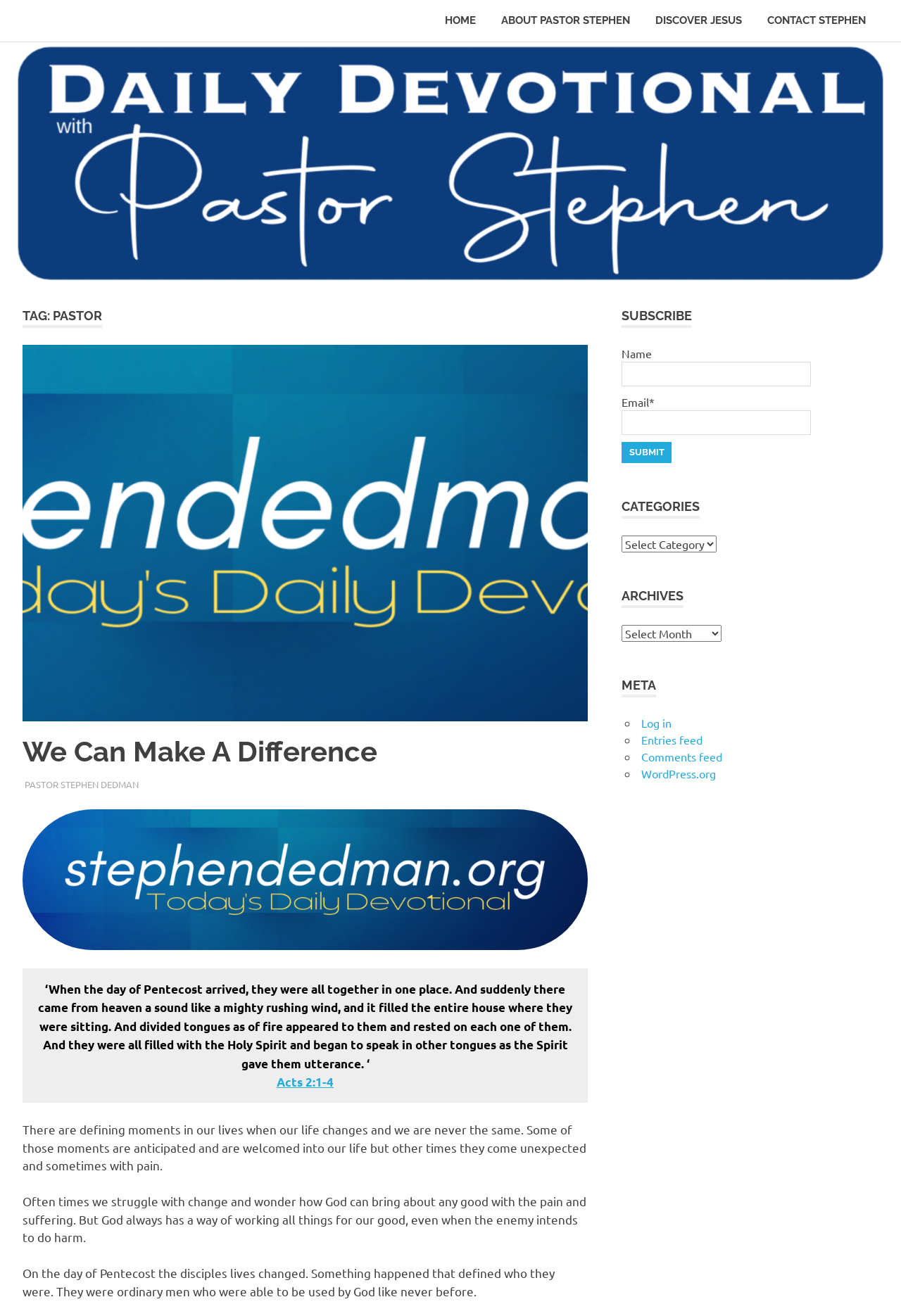Pinpoint the bounding box coordinates for the area that should be clicked to perform the following instruction: "Click the 'HOME' link".

[0.48, 0.0, 0.542, 0.031]